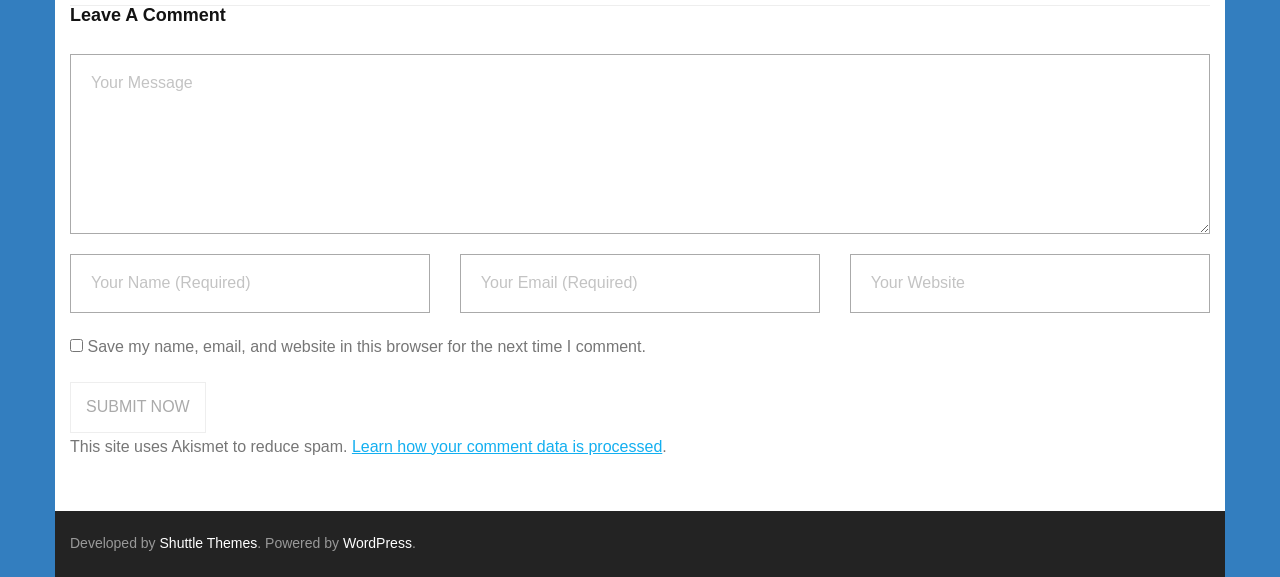What is the purpose of the 'Submit Now' button?
Please answer the question as detailed as possible based on the image.

The 'Submit Now' button is located at the bottom of the comment form and is likely the final step in submitting a comment. When clicked, it will send the user's comment to the website for moderation and posting.